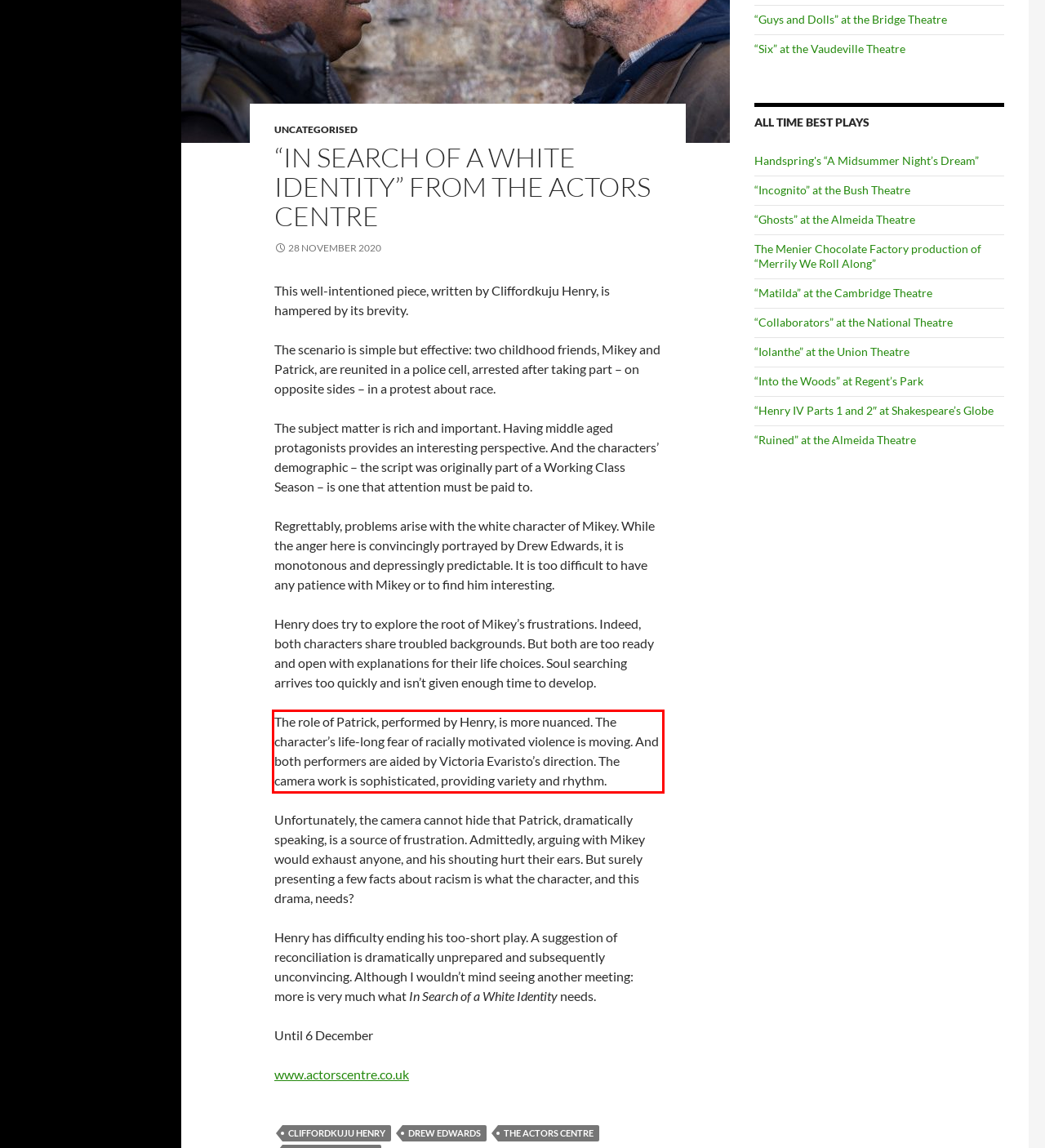Identify the text inside the red bounding box on the provided webpage screenshot by performing OCR.

The role of Patrick, performed by Henry, is more nuanced. The character’s life-long fear of racially motivated violence is moving. And both performers are aided by Victoria Evaristo’s direction. The camera work is sophisticated, providing variety and rhythm.